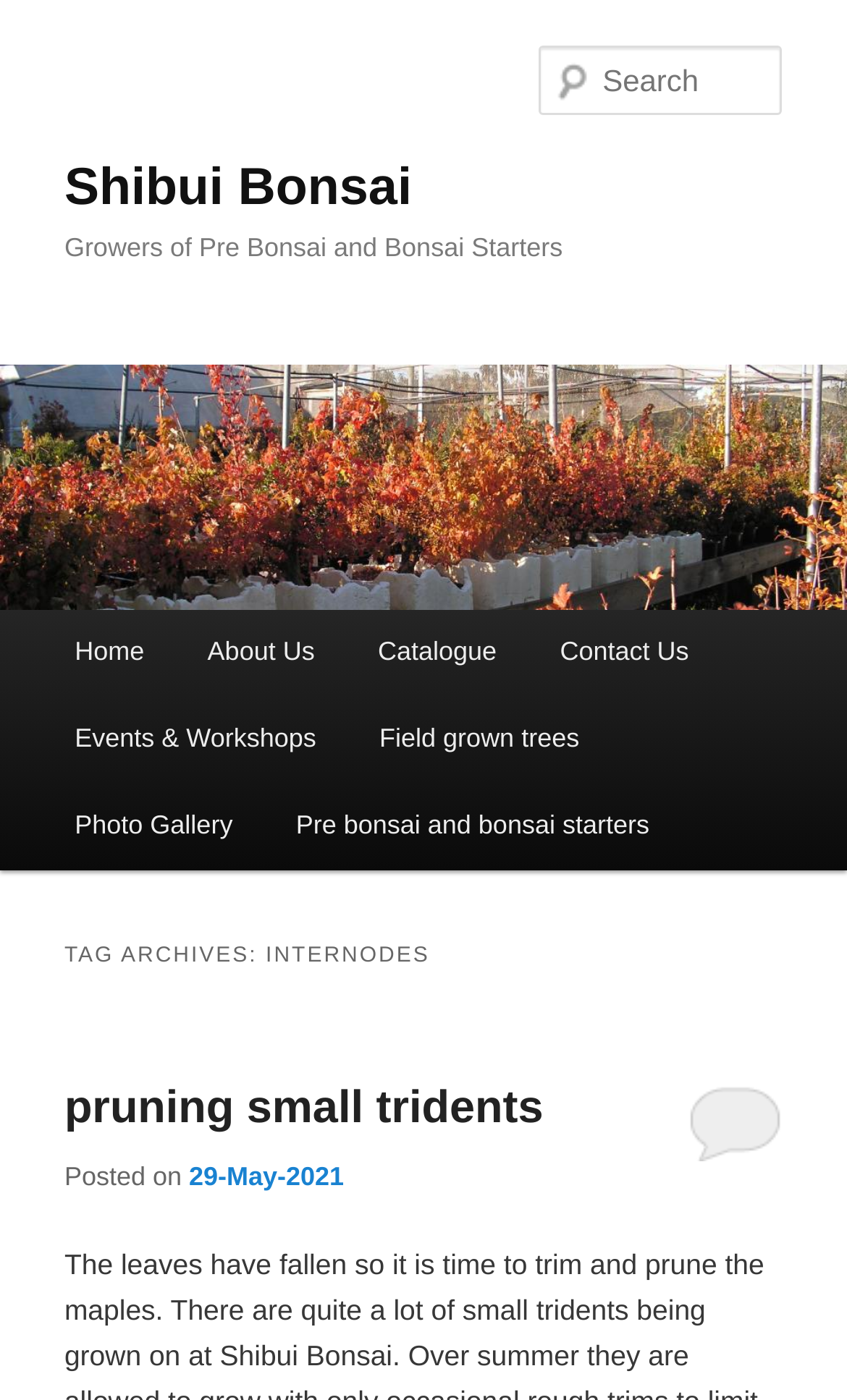Use a single word or phrase to respond to the question:
When was the blog post published?

29-May-2021